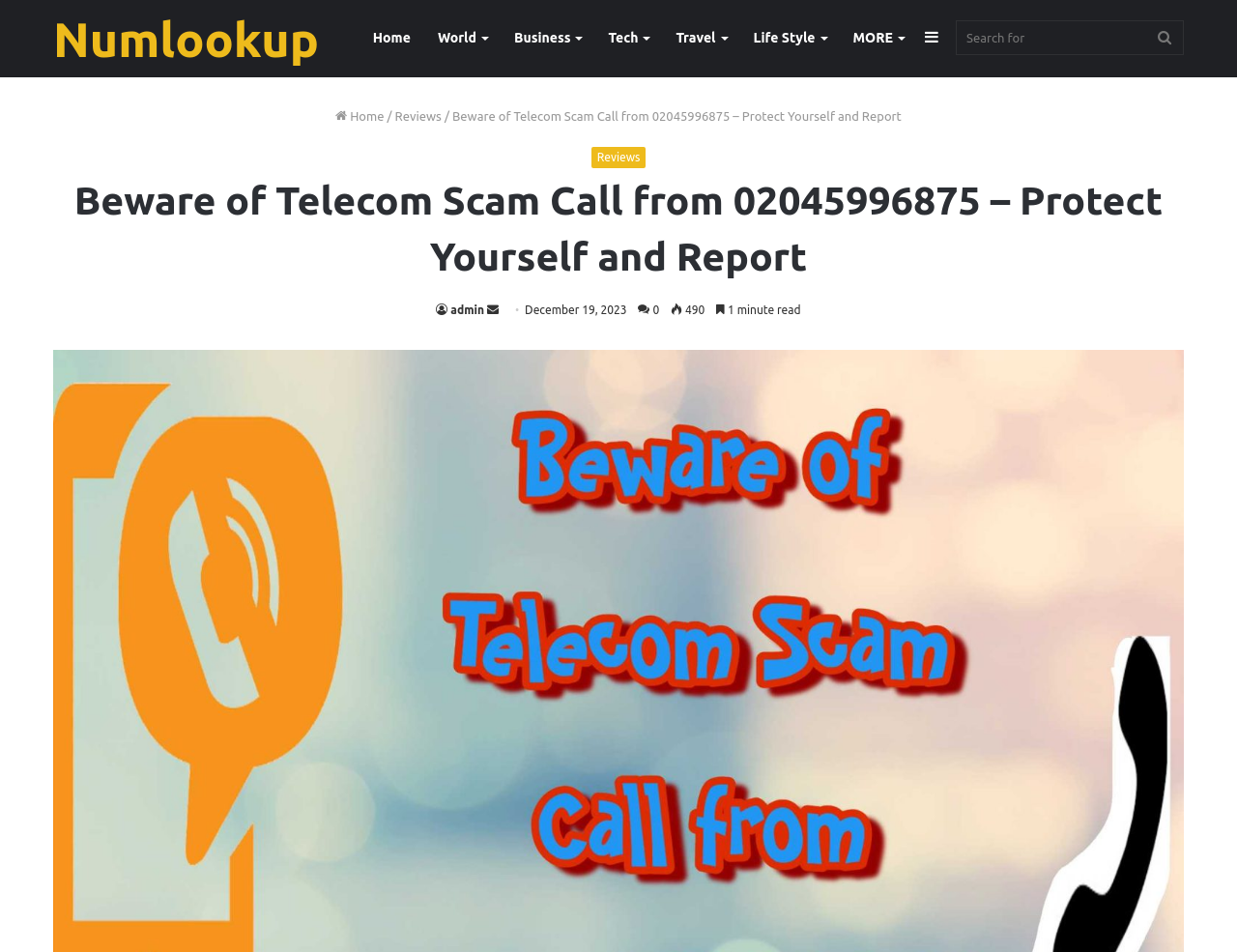Please locate the bounding box coordinates of the element that should be clicked to complete the given instruction: "Search for a number".

[0.773, 0.021, 0.957, 0.058]